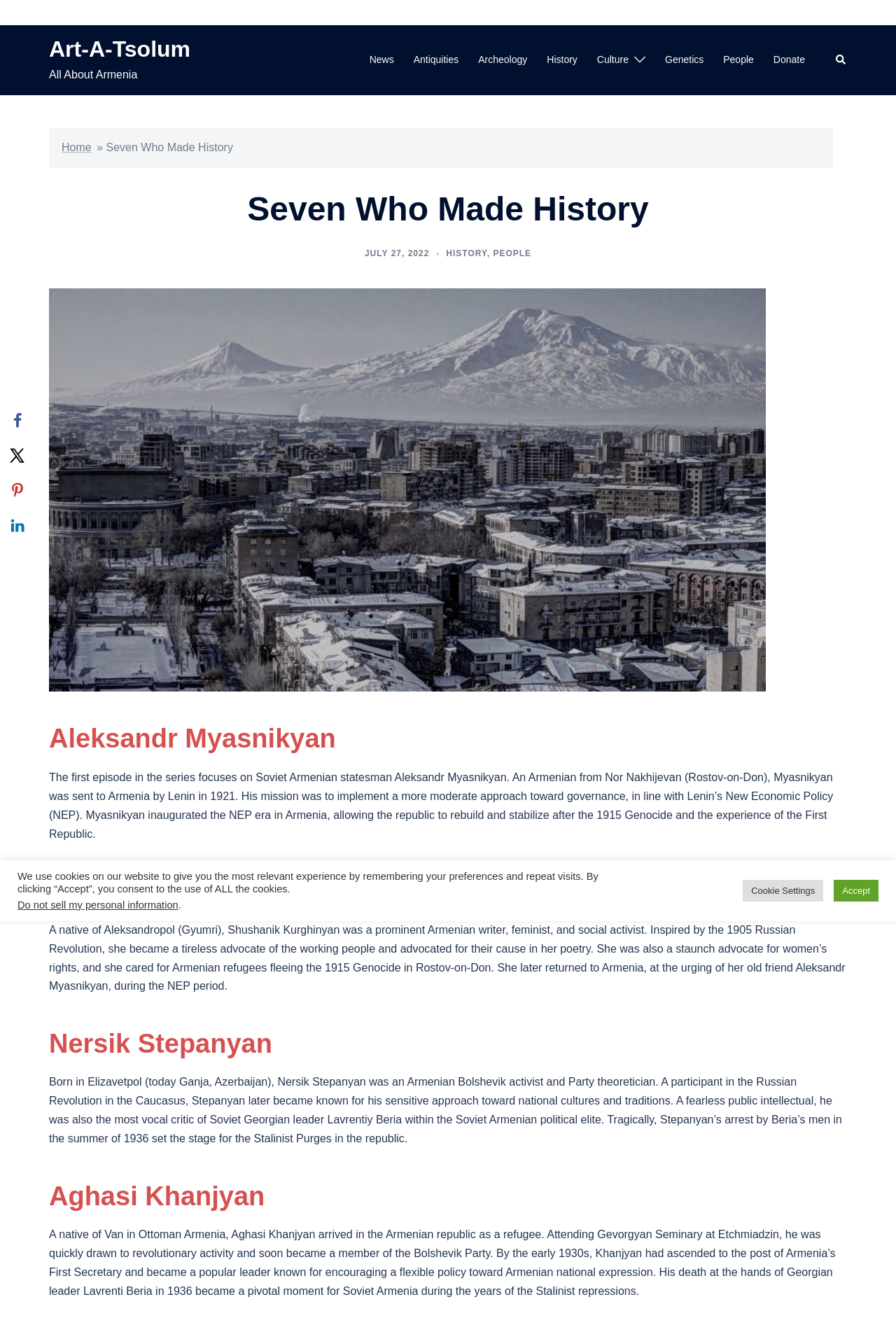Please pinpoint the bounding box coordinates for the region I should click to adhere to this instruction: "Click on the 'Donate' link".

[0.863, 0.02, 0.898, 0.033]